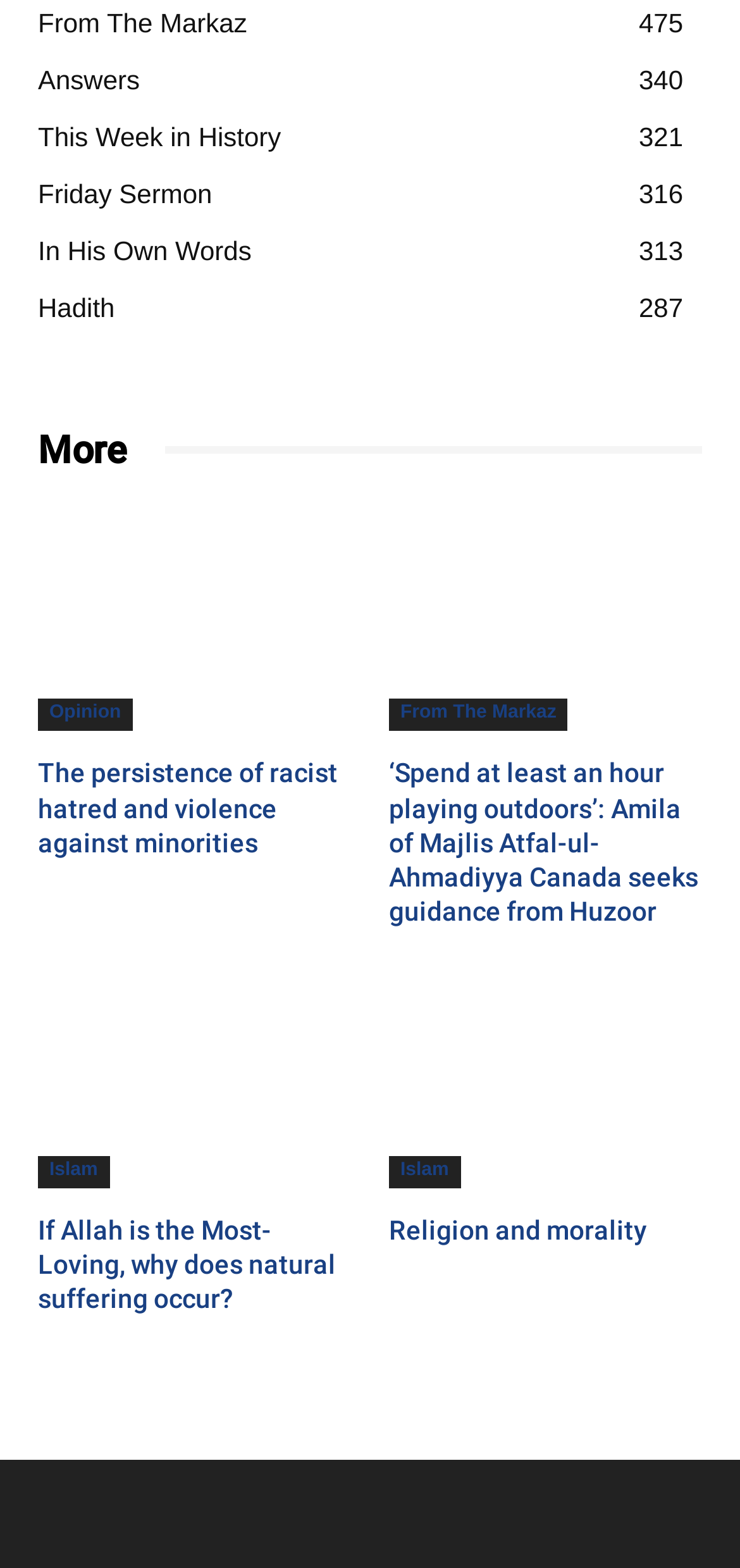Determine the bounding box coordinates for the element that should be clicked to follow this instruction: "Explore 'Islam'". The coordinates should be given as four float numbers between 0 and 1, in the format [left, top, right, bottom].

[0.051, 0.737, 0.148, 0.758]